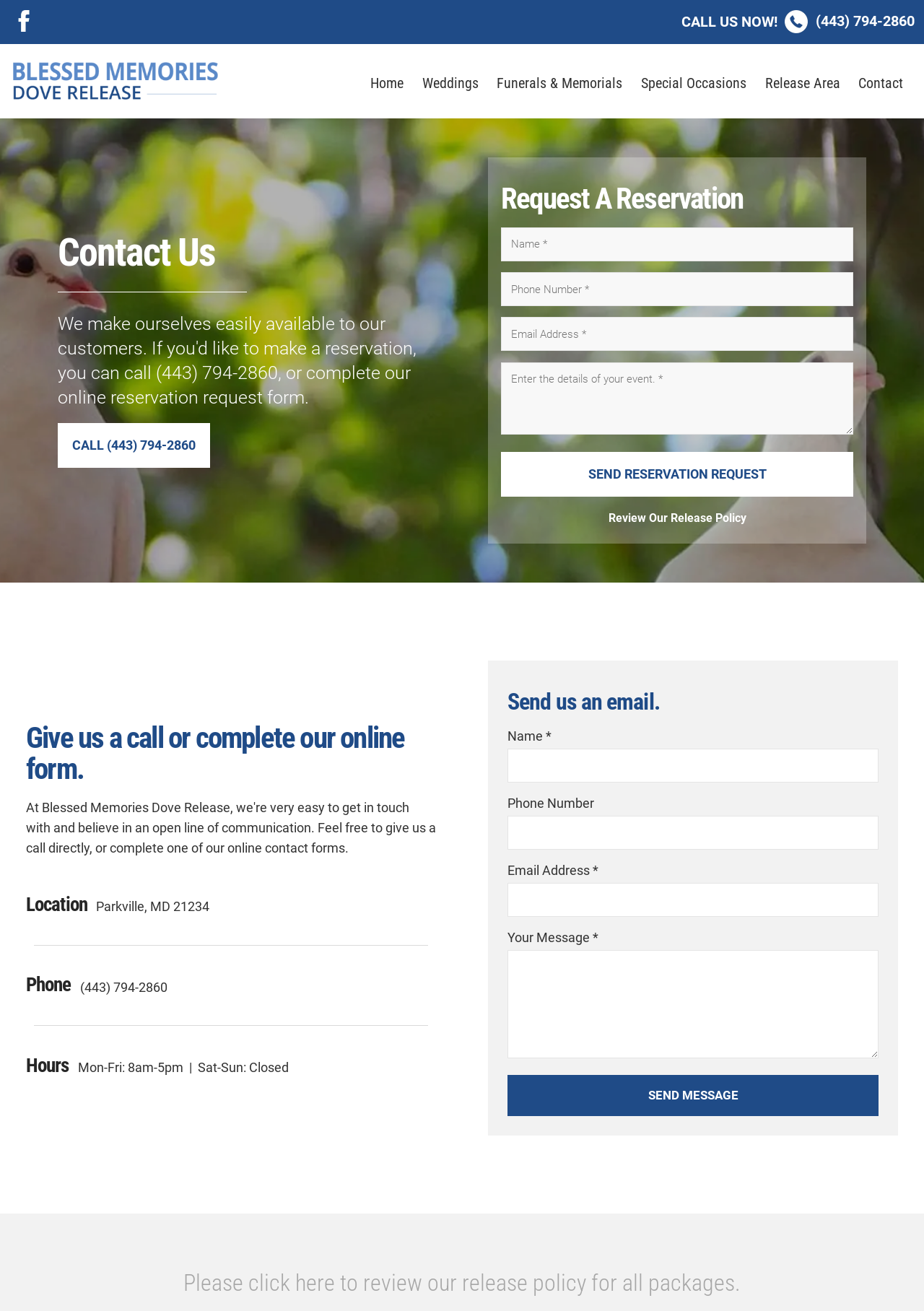What are the hours of operation for Blessed Memories Dove Release?
Carefully analyze the image and provide a thorough answer to the question.

I found the hours of operation by looking at the 'Hours' section, which provides the schedule for the business.